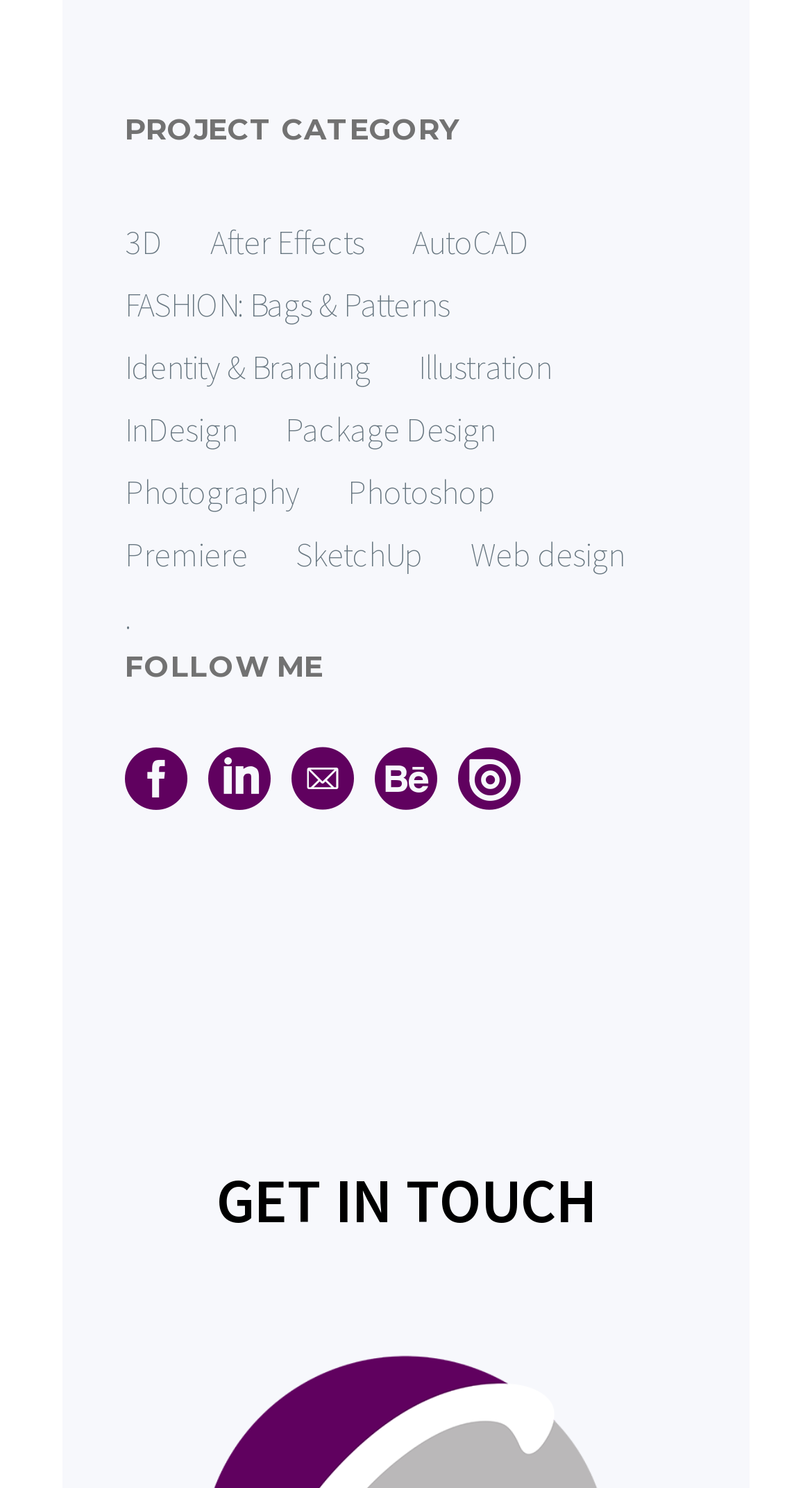Mark the bounding box of the element that matches the following description: "3D".

[0.154, 0.141, 0.2, 0.183]